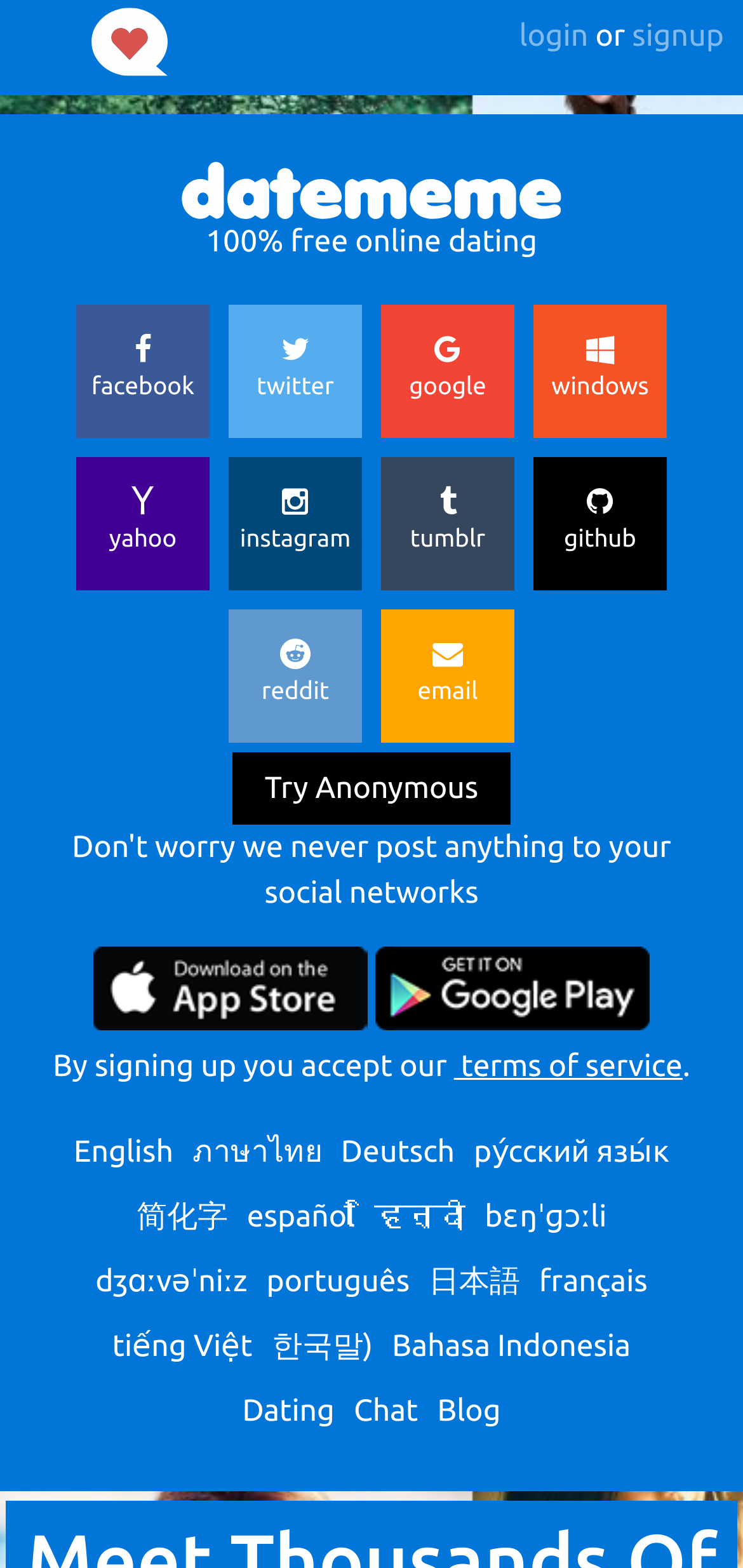Based on the element description Bahasa Indonesia, identify the bounding box coordinates for the UI element. The coordinates should be in the format (top-left x, top-left y, bottom-right x, bottom-right y) and within the 0 to 1 range.

[0.527, 0.848, 0.849, 0.87]